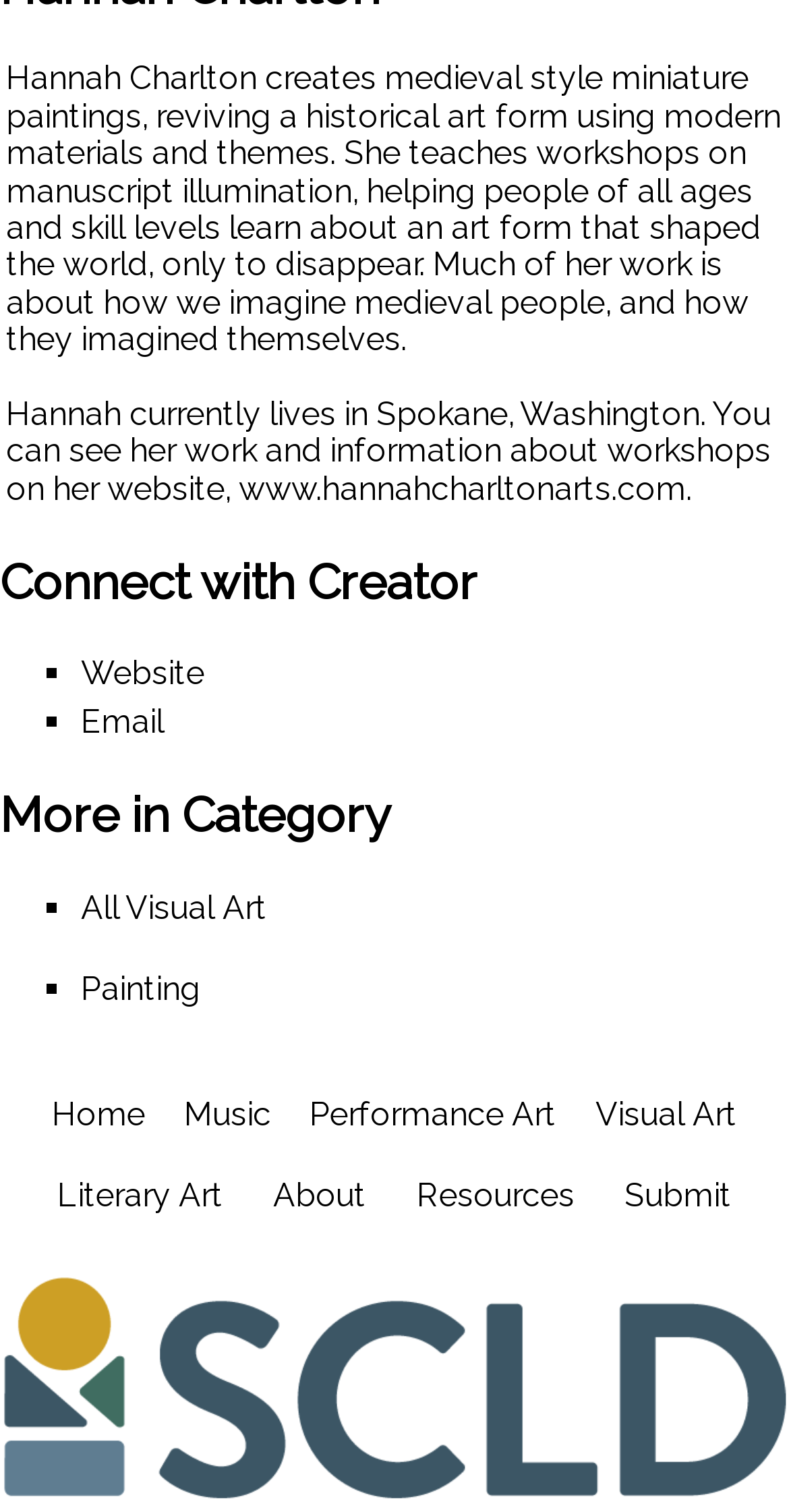Determine the bounding box coordinates for the clickable element to execute this instruction: "Contact Hannah Charlton via email". Provide the coordinates as four float numbers between 0 and 1, i.e., [left, top, right, bottom].

[0.103, 0.465, 0.208, 0.496]